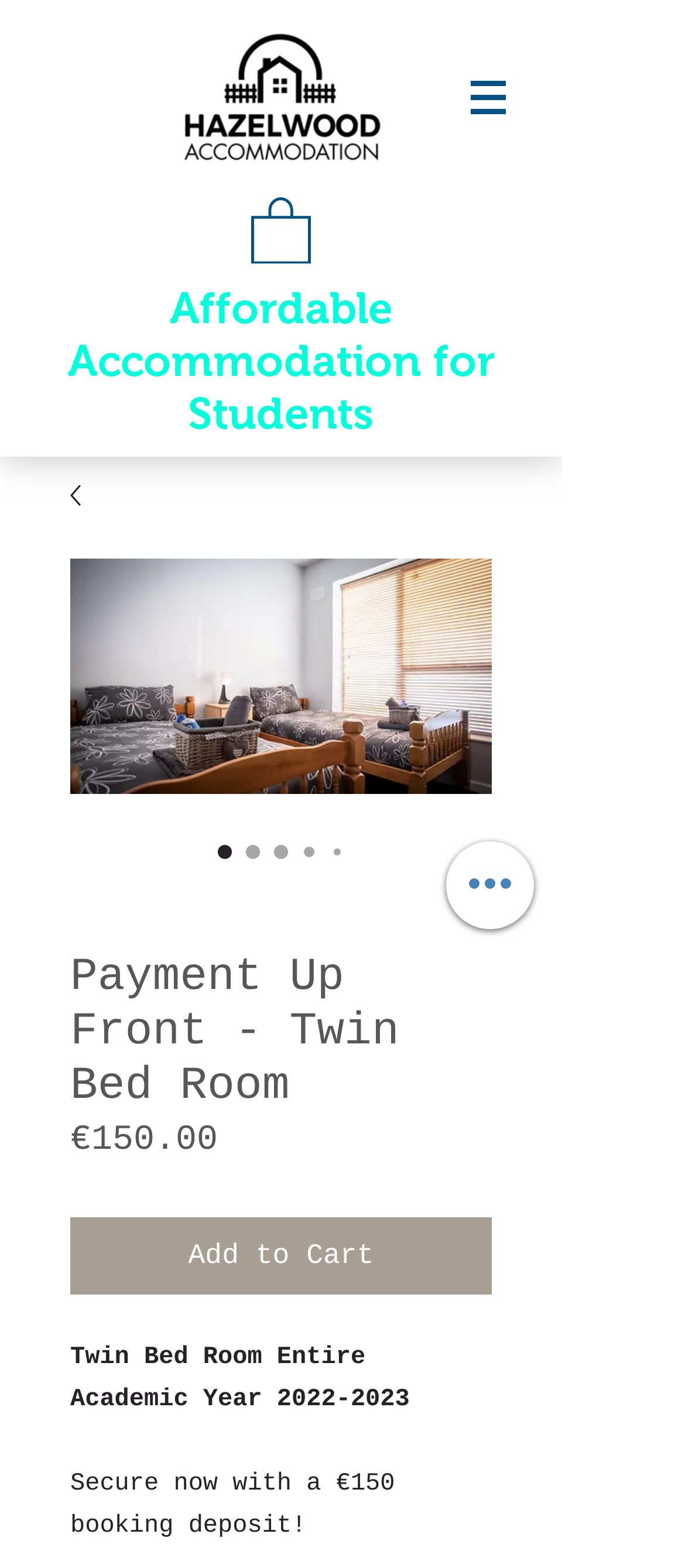Use one word or a short phrase to answer the question provided: 
Is the payment upfront?

Yes